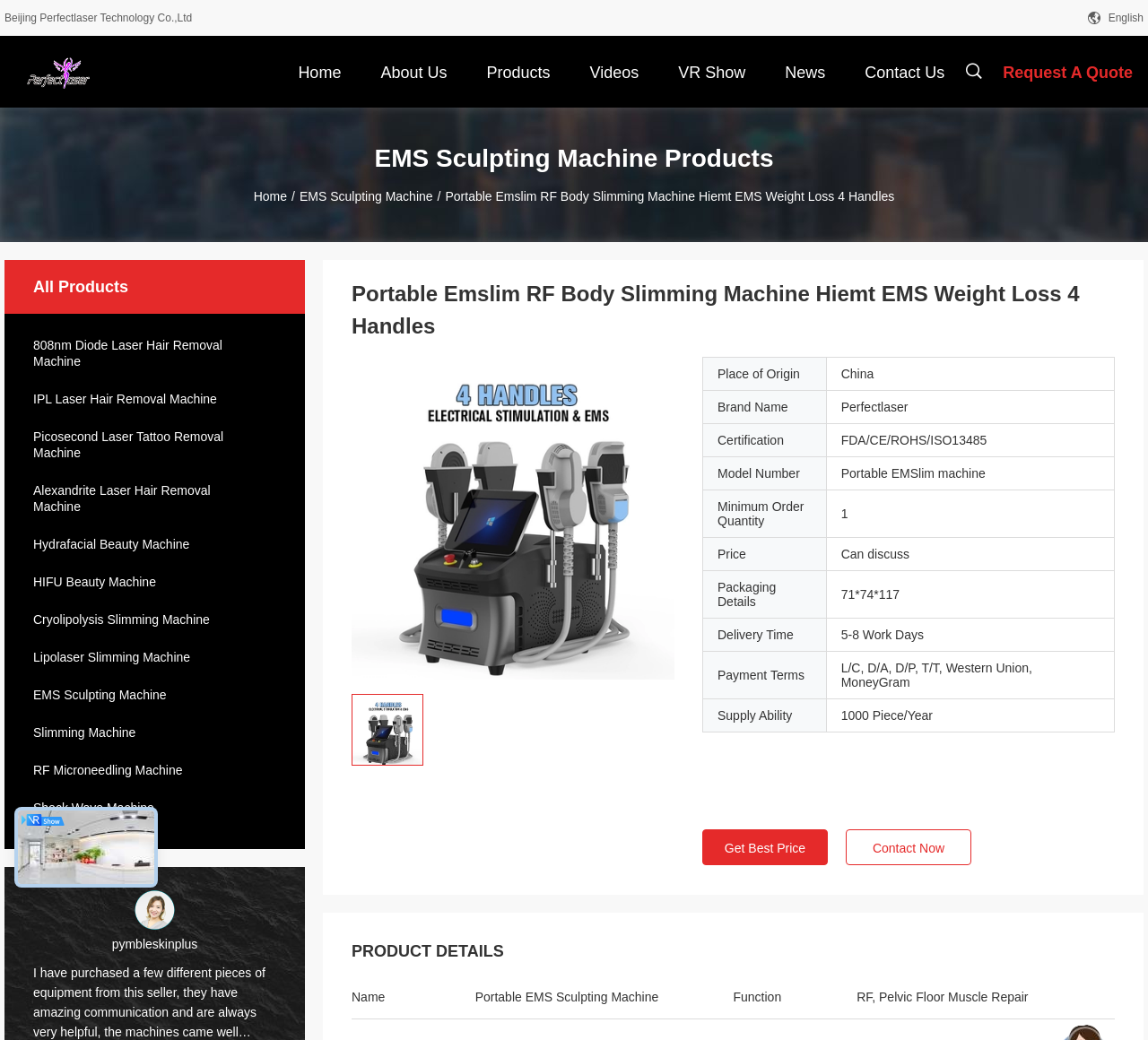Find the headline of the webpage and generate its text content.

Portable Emslim RF Body Slimming Machine Hiemt EMS Weight Loss 4 Handles